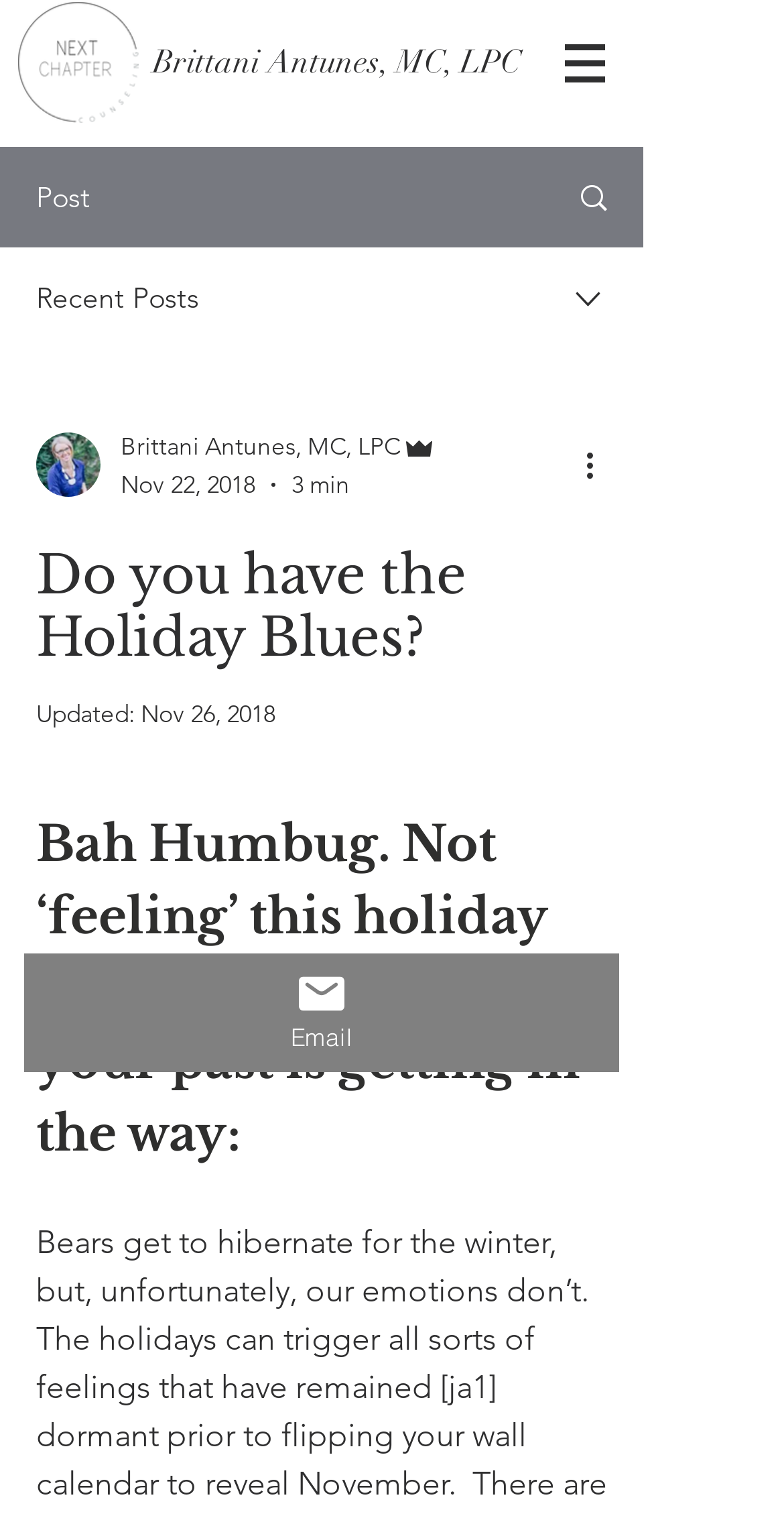Answer in one word or a short phrase: 
What is the shape of the Next Chapter Counseling Logo?

Circle